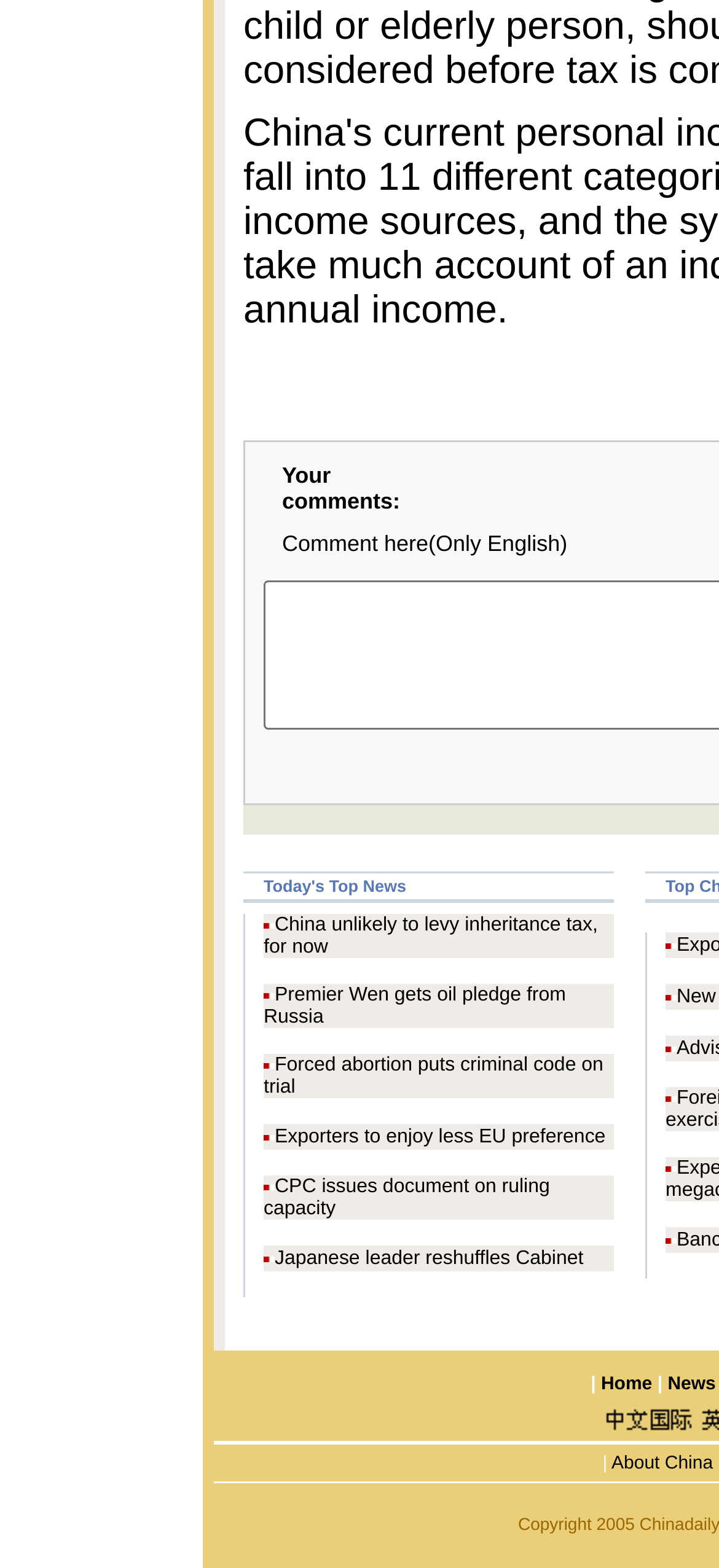Please identify the bounding box coordinates of the area that needs to be clicked to fulfill the following instruction: "Read 'China unlikely to levy inheritance tax, for now'."

[0.367, 0.583, 0.832, 0.611]